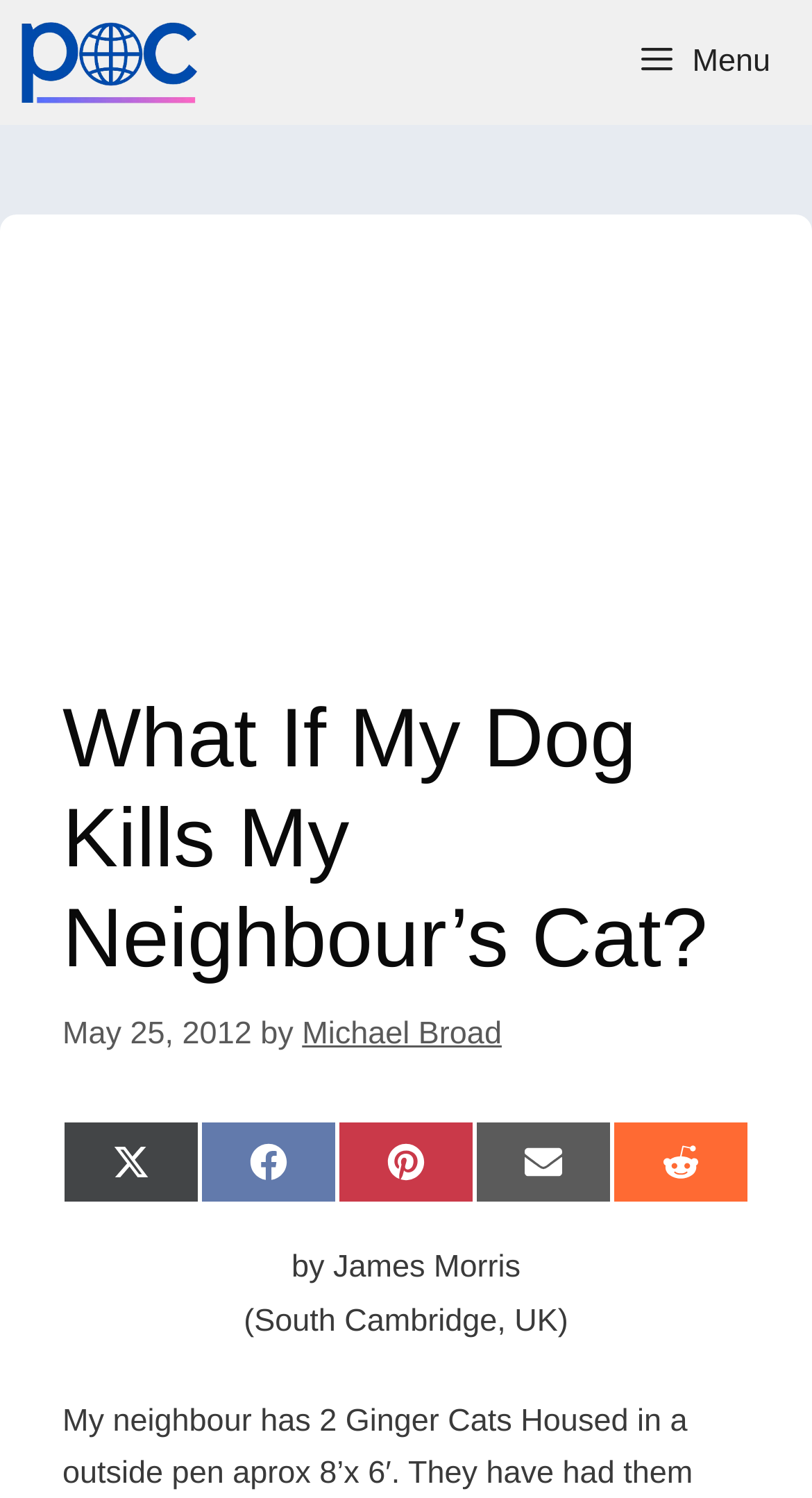Locate the bounding box coordinates of the clickable area needed to fulfill the instruction: "Visit Freethinking Animal Advocacy homepage".

[0.026, 0.0, 0.268, 0.083]